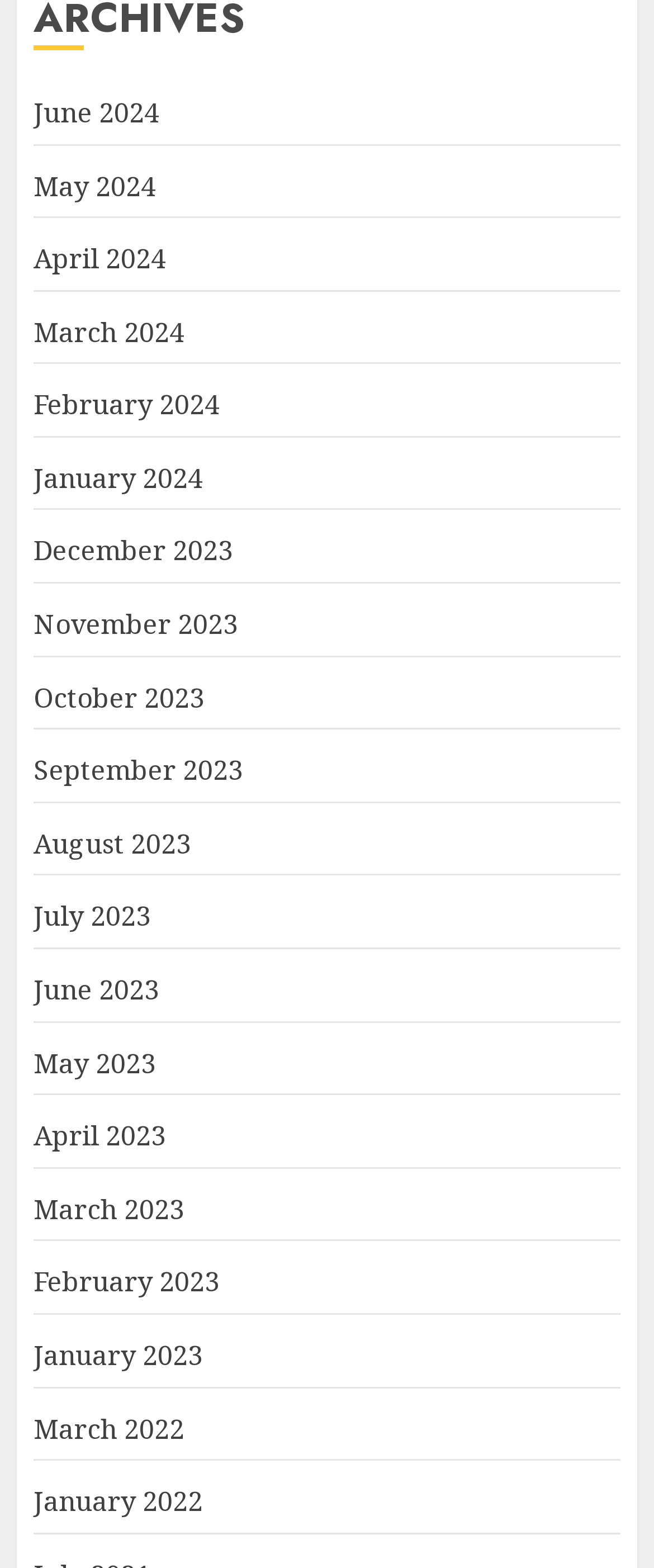Calculate the bounding box coordinates of the UI element given the description: "March 2023".

[0.051, 0.759, 0.282, 0.784]